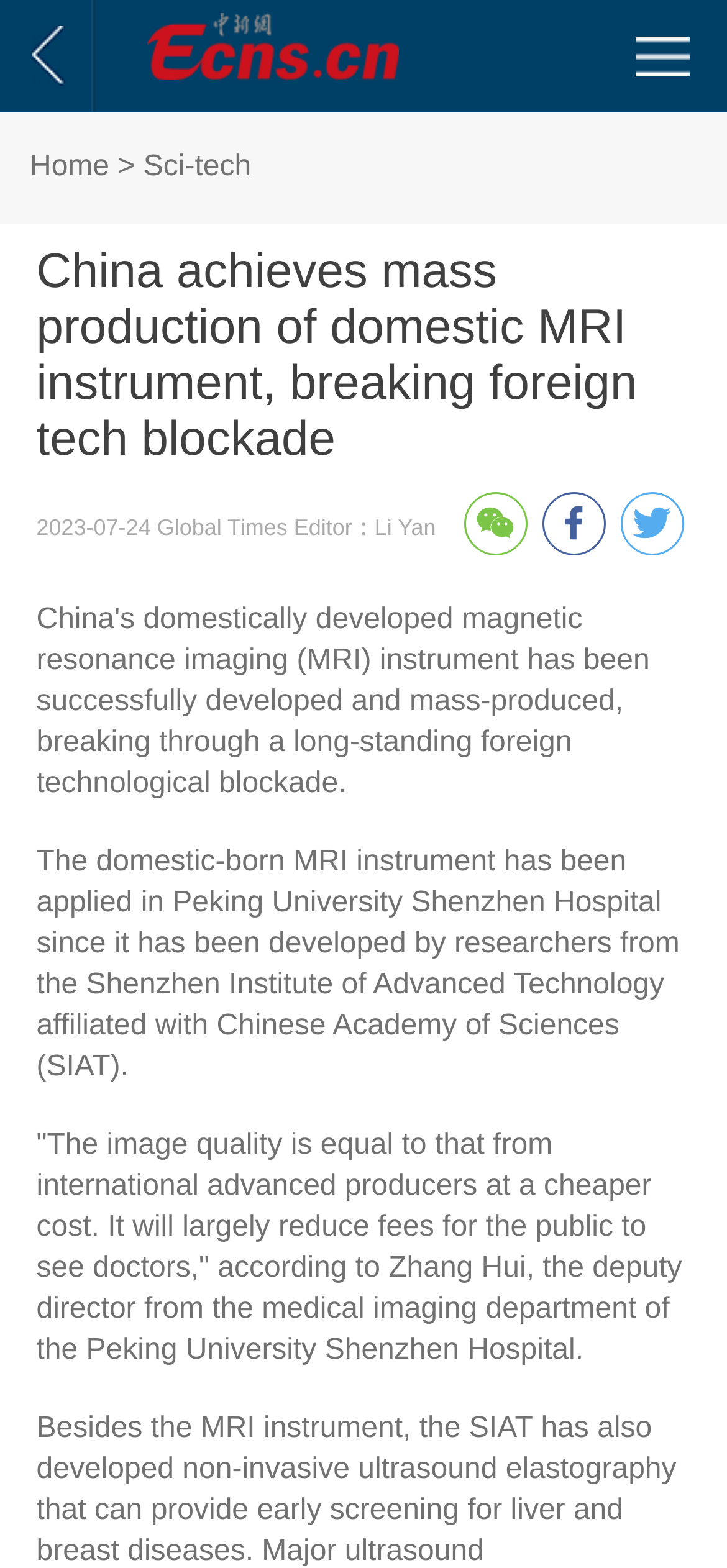Give a short answer using one word or phrase for the question:
What is the date of the article?

2023-07-24